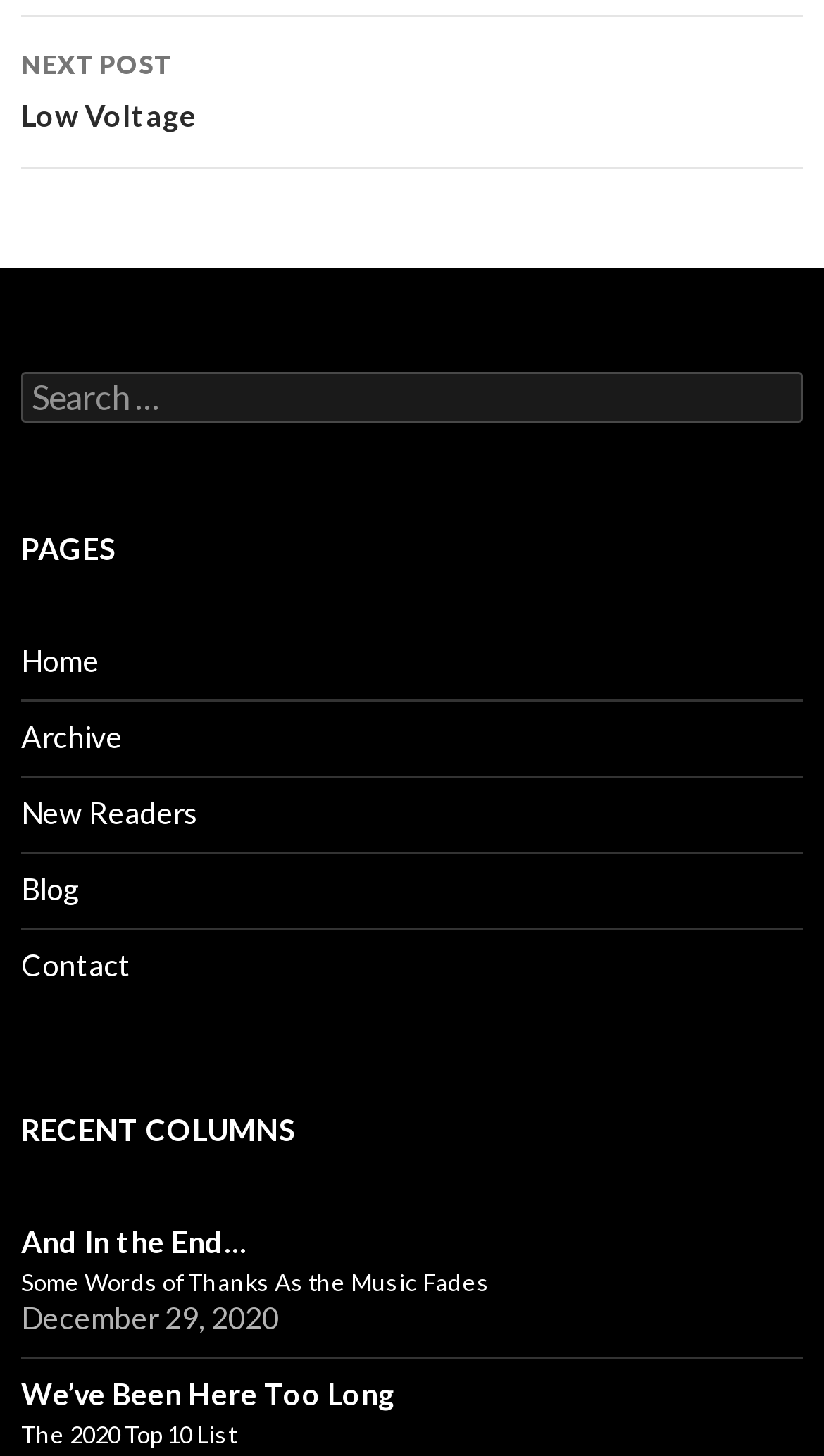Find the bounding box coordinates for the element that must be clicked to complete the instruction: "Check the blog". The coordinates should be four float numbers between 0 and 1, indicated as [left, top, right, bottom].

[0.026, 0.598, 0.097, 0.623]